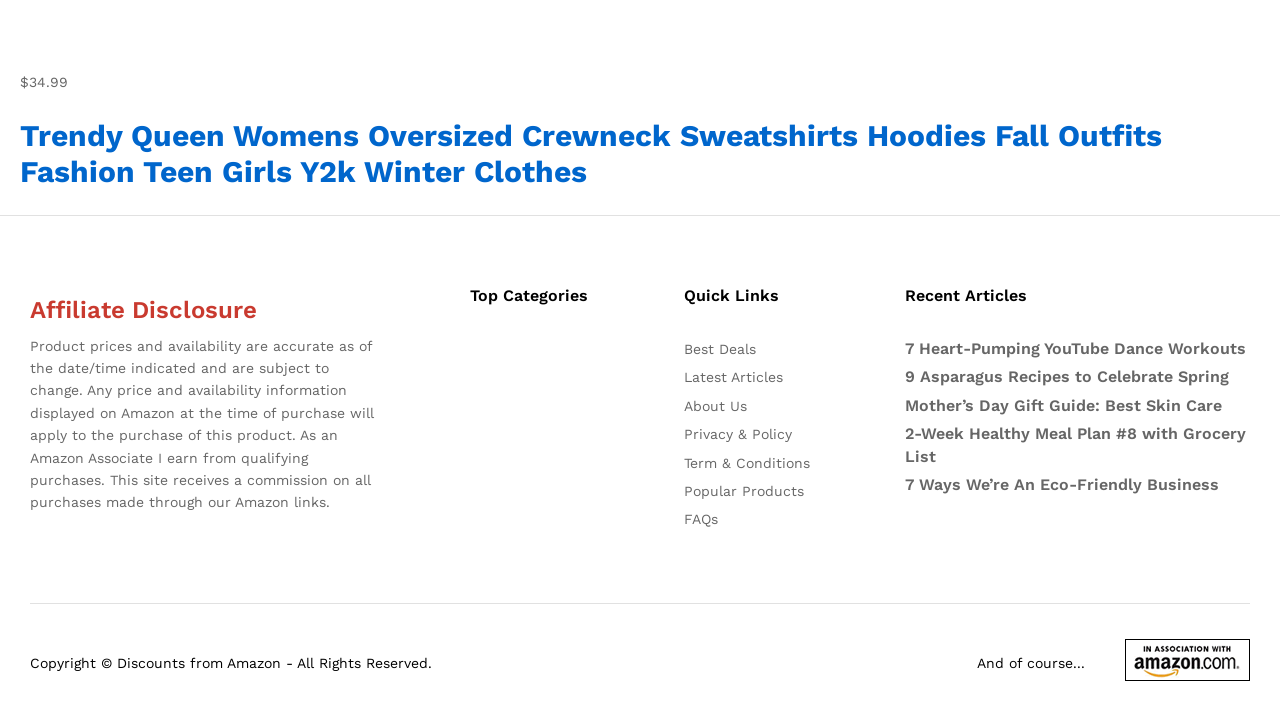What is the topic of the first article in the Recent Articles section?
Please answer using one word or phrase, based on the screenshot.

YouTube Dance Workouts